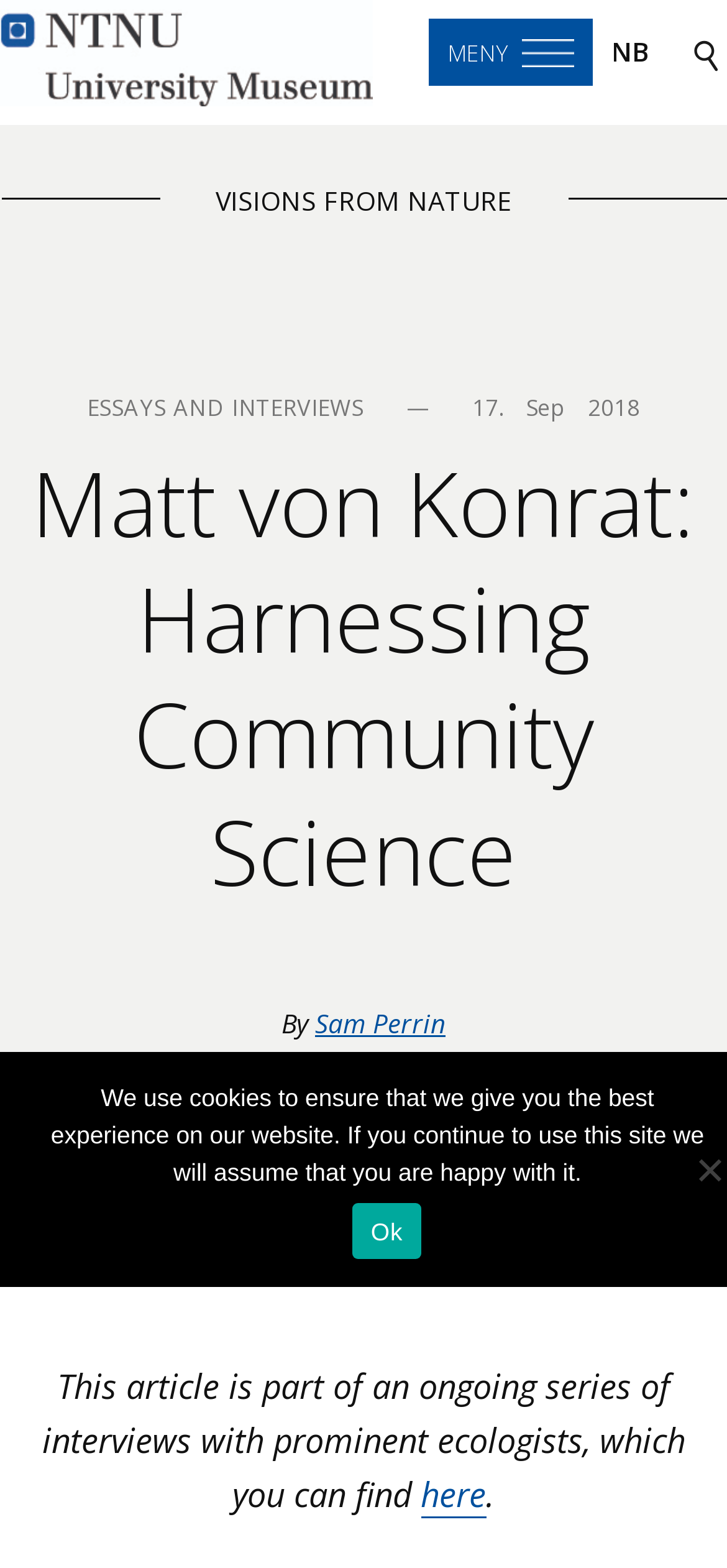Use a single word or phrase to answer the question:
What is the series of interviews that this article is part of?

interviews with prominent ecologists